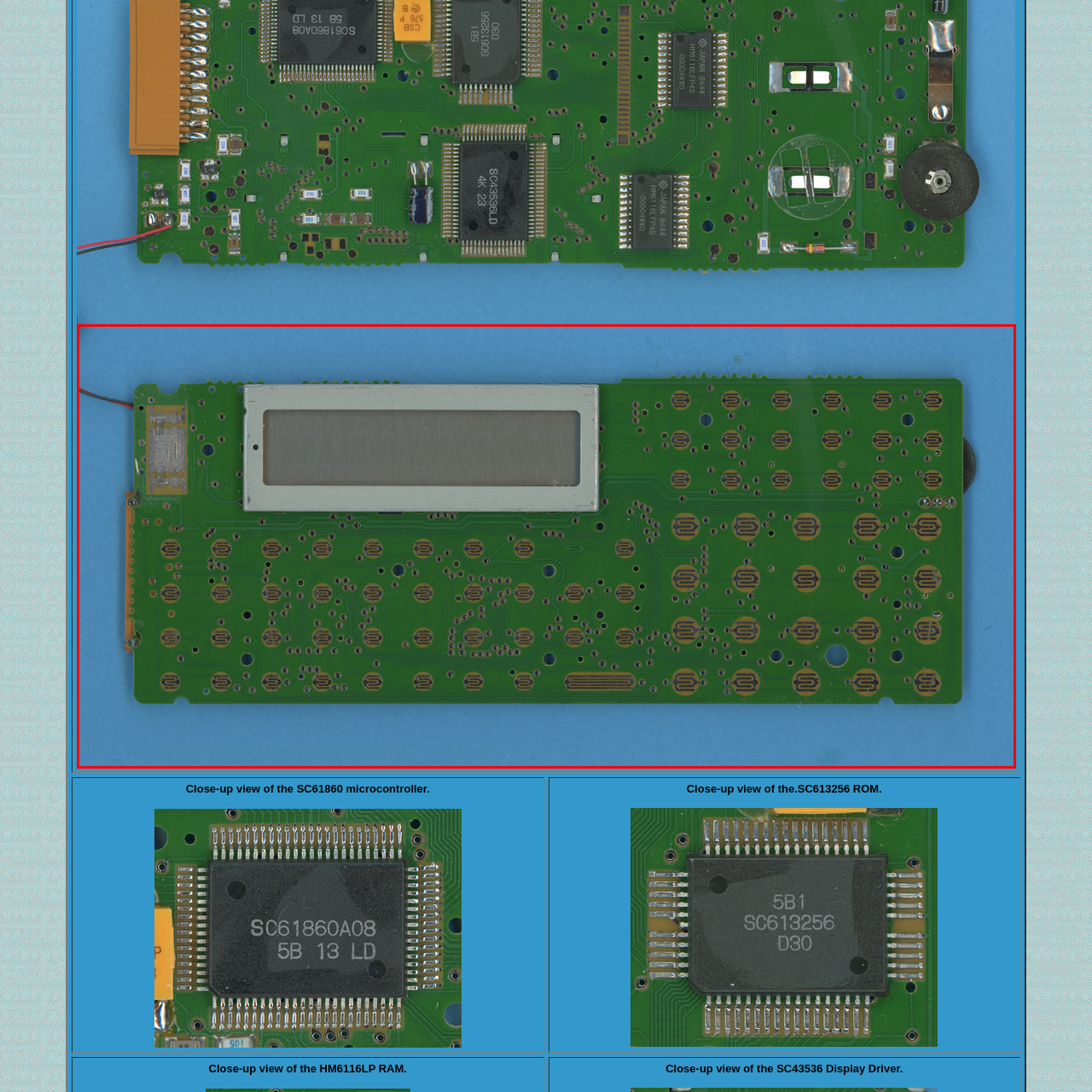What is the shape of the metallic area?
Focus on the image inside the red bounding box and offer a thorough and detailed answer to the question.

The caption describes the metallic area as 'rectangular', suggesting that it has a rectangular shape, likely serving as a mounting space for a microcontroller or another electronic component.